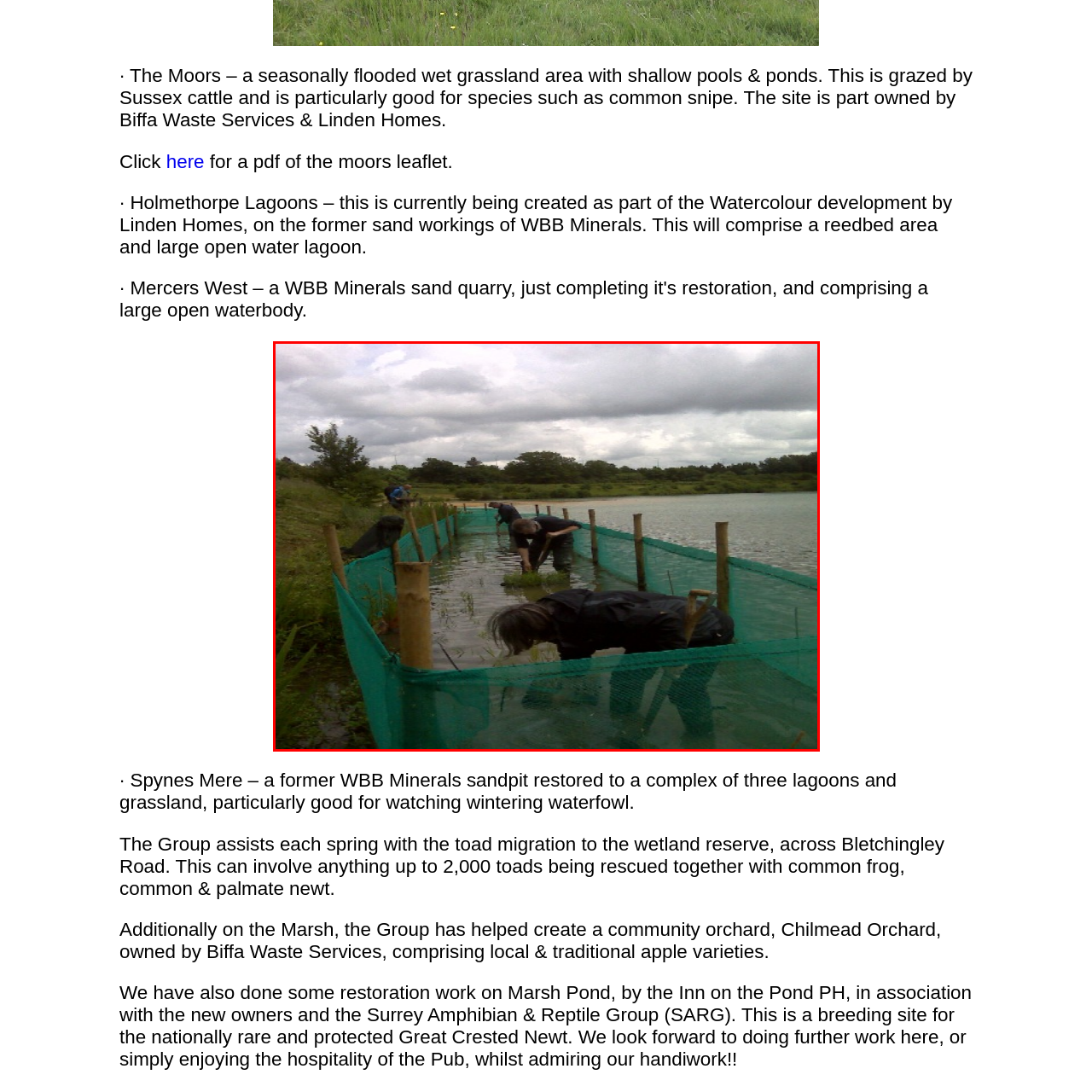Write a thorough description of the contents of the image marked by the red outline.

The image depicts a group of individuals engaged in restoration efforts at Spynes Mere, which is a former sandpit transformed into a rich habitat of lagoons and grassland. Participants are seen wading in shallow water, tending to newly planted vegetation along a barrier marked by green mesh netting. This initiative is part of conservation activities aimed at enhancing the ecosystem's biodiversity, particularly for wintering waterfowl. Surrounding them is a tranquil landscape of greenery, with the serene surface of the water reflecting the overcast sky above. This collaborative effort highlights the dedication of community groups to maintaining and improving local natural environments.